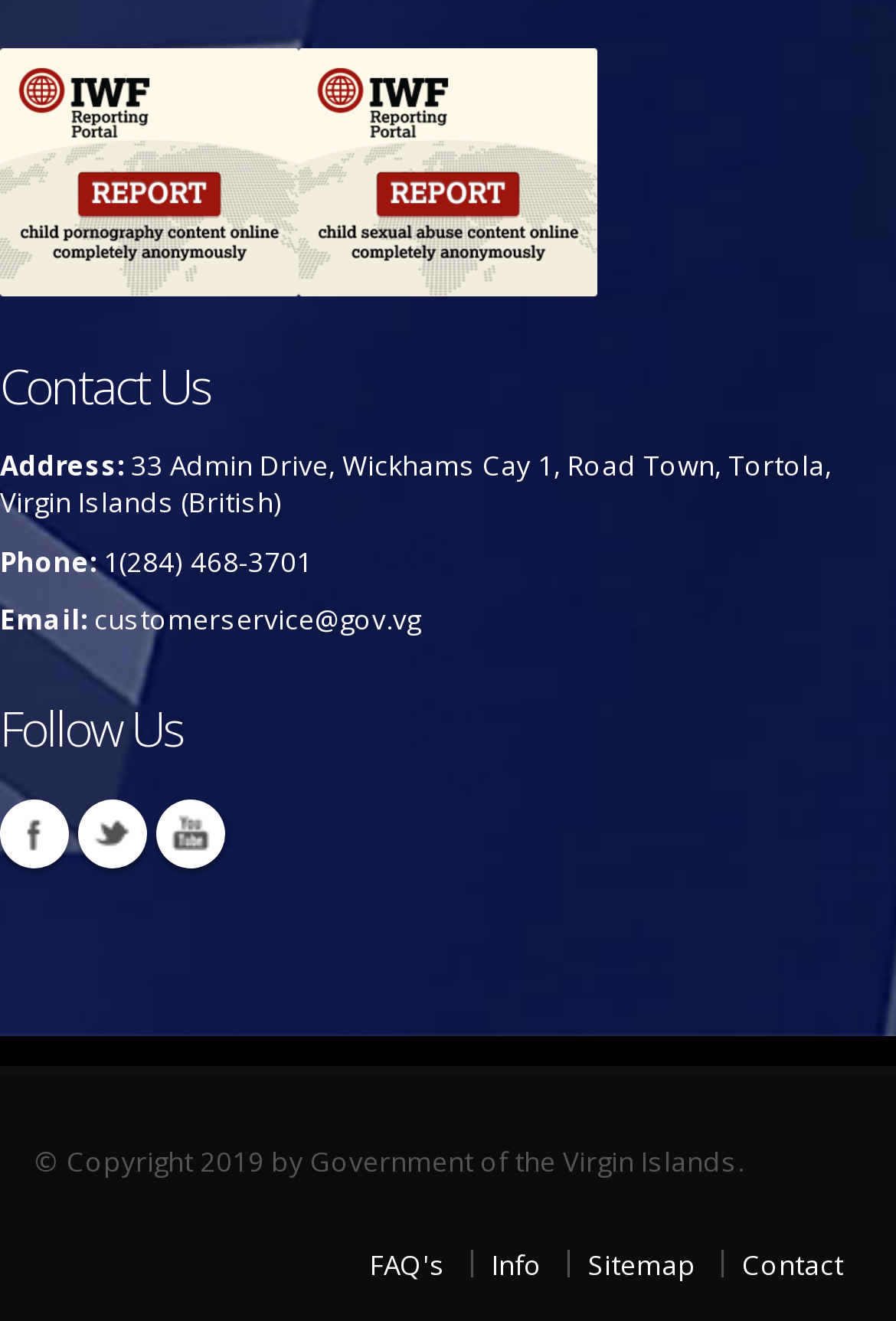How many links are listed at the bottom of the page?
Please give a well-detailed answer to the question.

I counted the number of links at the bottom of the page, which are FAQ's, Info, Sitemap, and Contact, and found that there are 4 links listed.